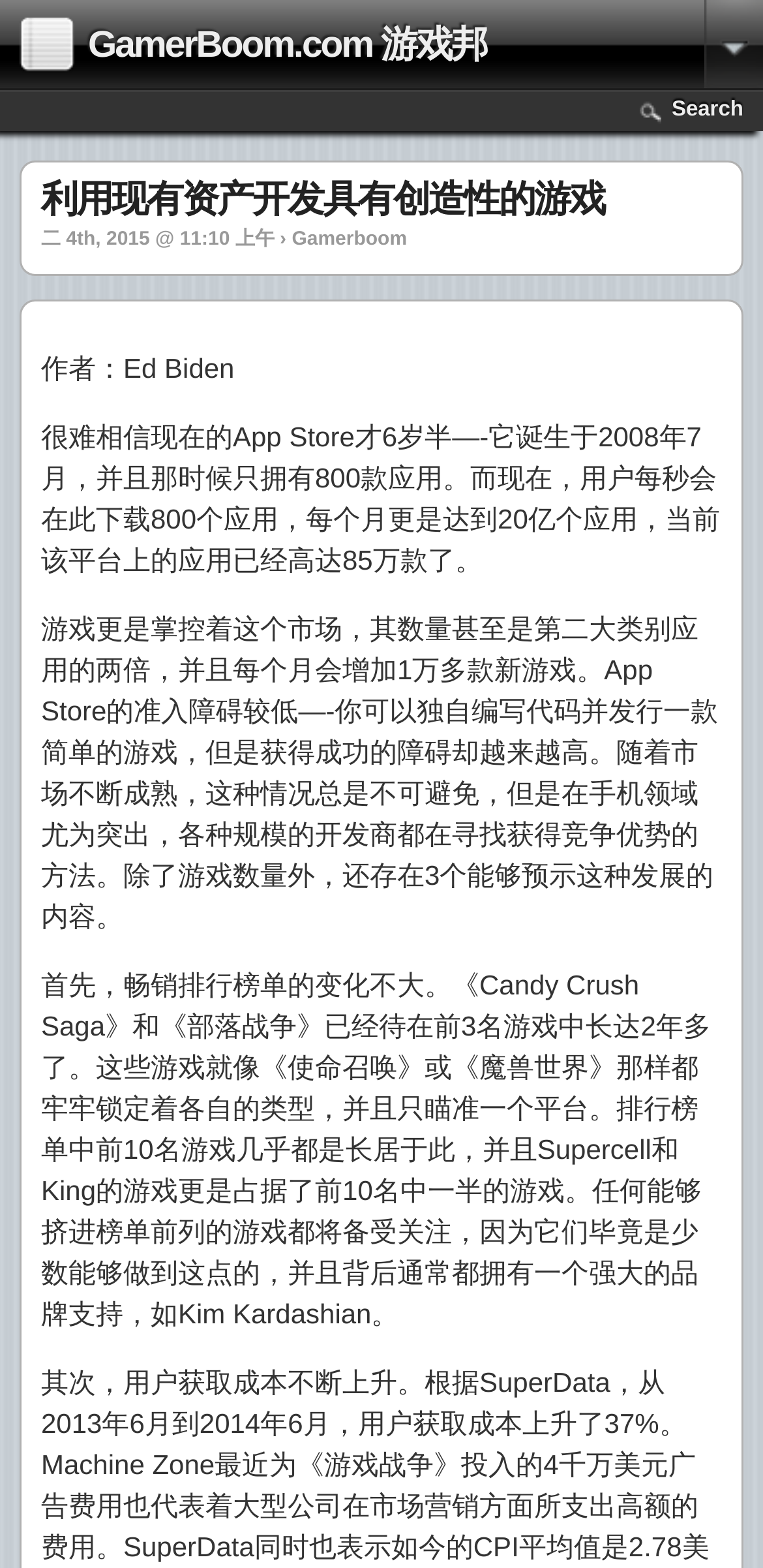What is the proportion of games in the top 10 sales chart occupied by Supercell and King?
From the image, respond with a single word or phrase.

Half